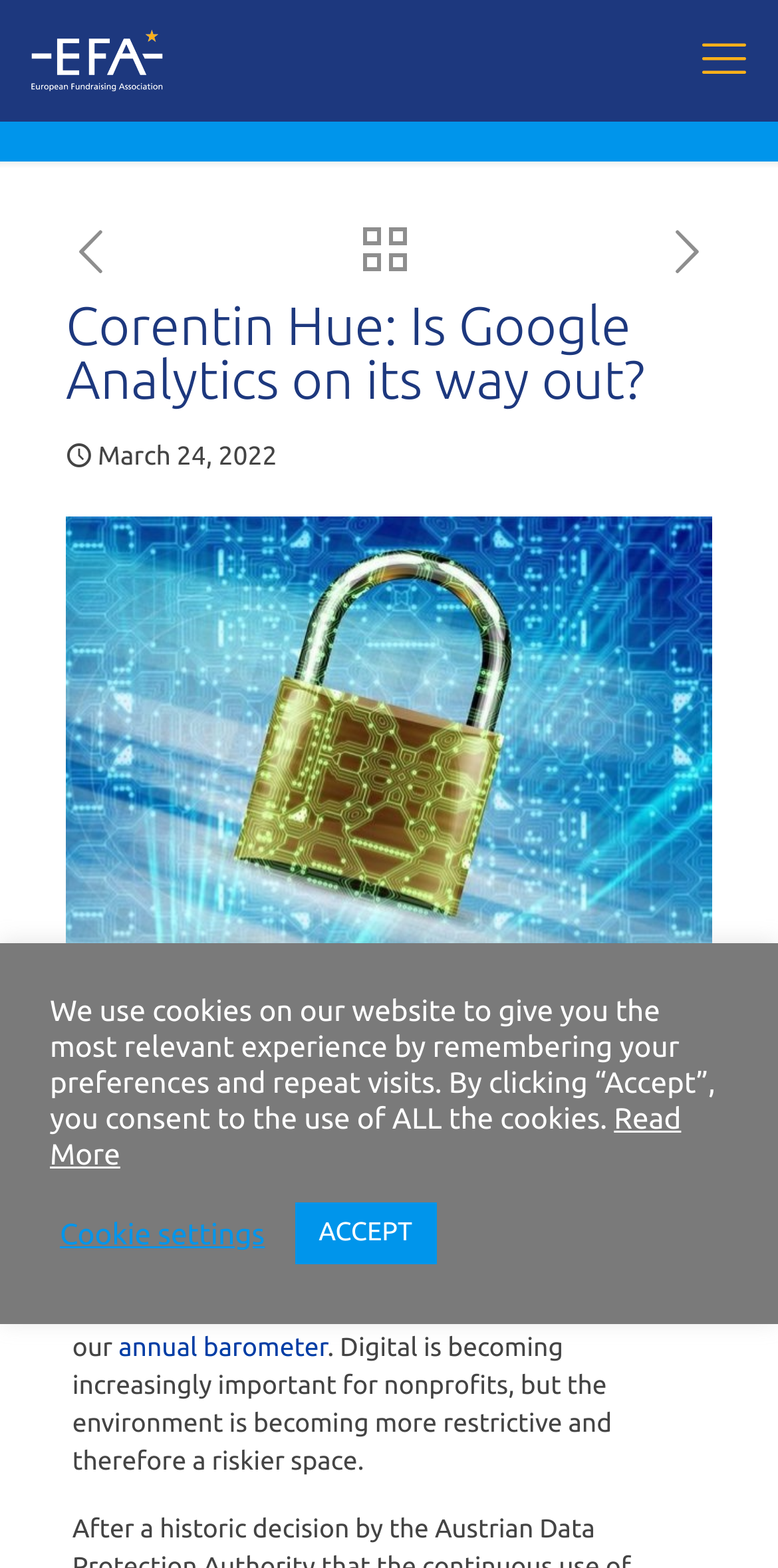Specify the bounding box coordinates of the element's area that should be clicked to execute the given instruction: "click the EFA logo". The coordinates should be four float numbers between 0 and 1, i.e., [left, top, right, bottom].

[0.038, 0.006, 0.306, 0.07]